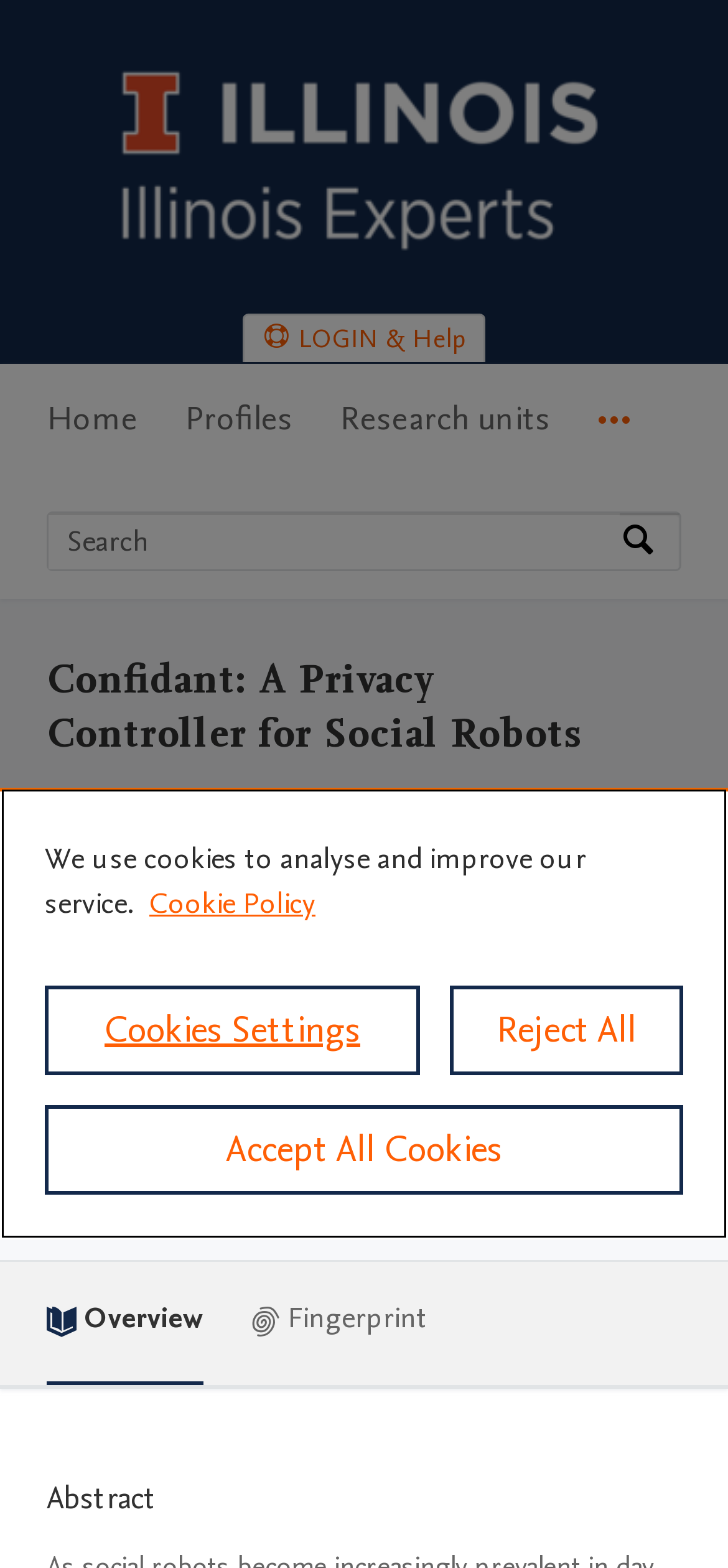Specify the bounding box coordinates of the area that needs to be clicked to achieve the following instruction: "View research output".

[0.064, 0.576, 0.303, 0.598]